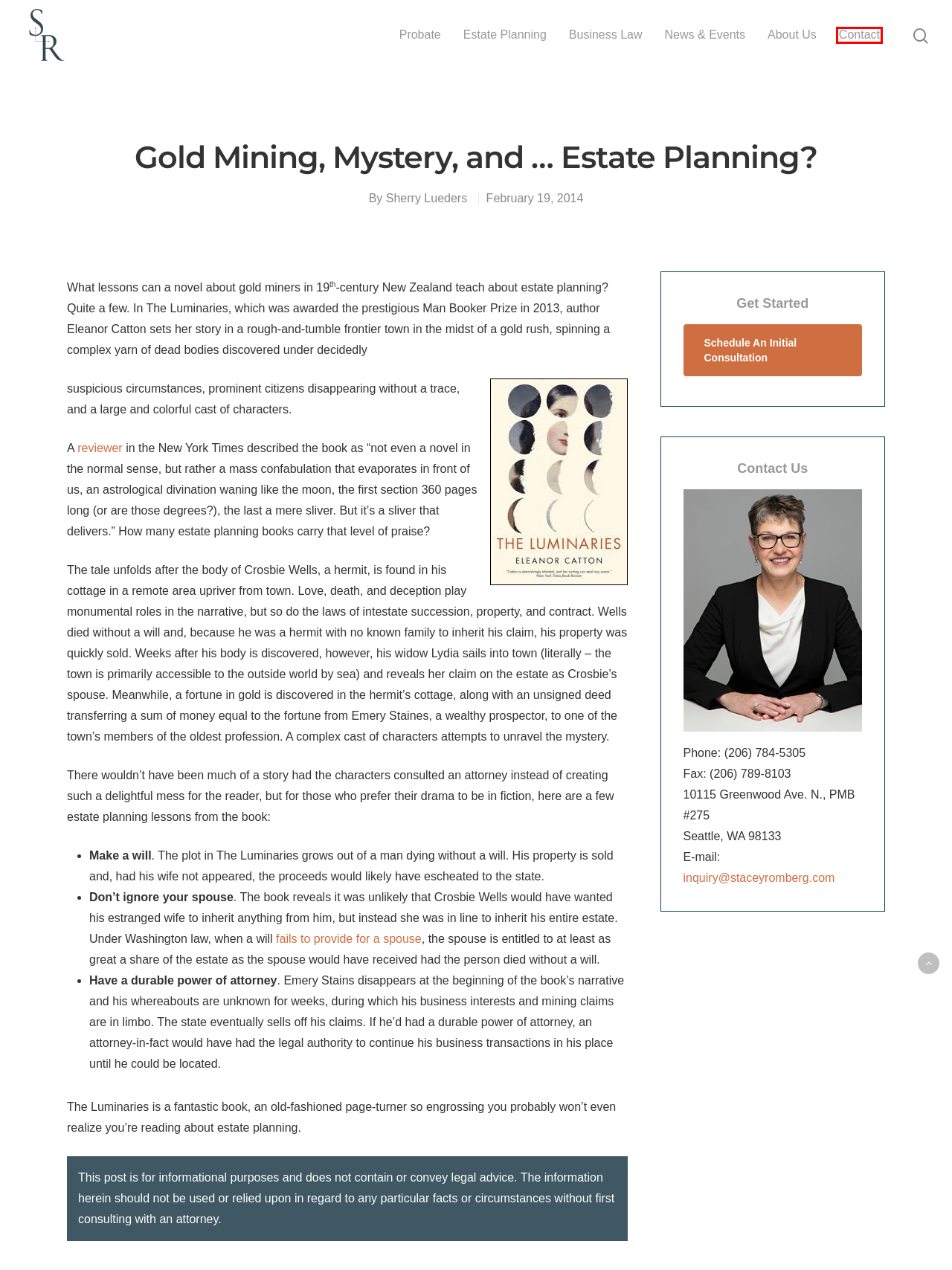You have received a screenshot of a webpage with a red bounding box indicating a UI element. Please determine the most fitting webpage description that matches the new webpage after clicking on the indicated element. The choices are:
A. Seattle Business Lawyer | Business Attorney | Seattle, WA
B. Business Succession | Business Attorney Seattle, Washington
C. Contact Us | Stacey Romberg, Attorney at Law
D. Estate Planning Attorney | Wills & Trusts | Seattle, WA
E. Probate Attorney | Estate Planning | Business Law | Seattle, WA
F. About Us | Attorney Stacey Romberg | Seattle, WA
G. Sherry Lueders | Stacey Romberg
H. Seattle Probate Attorney | Probate Lawyer | Seattle, WA

C